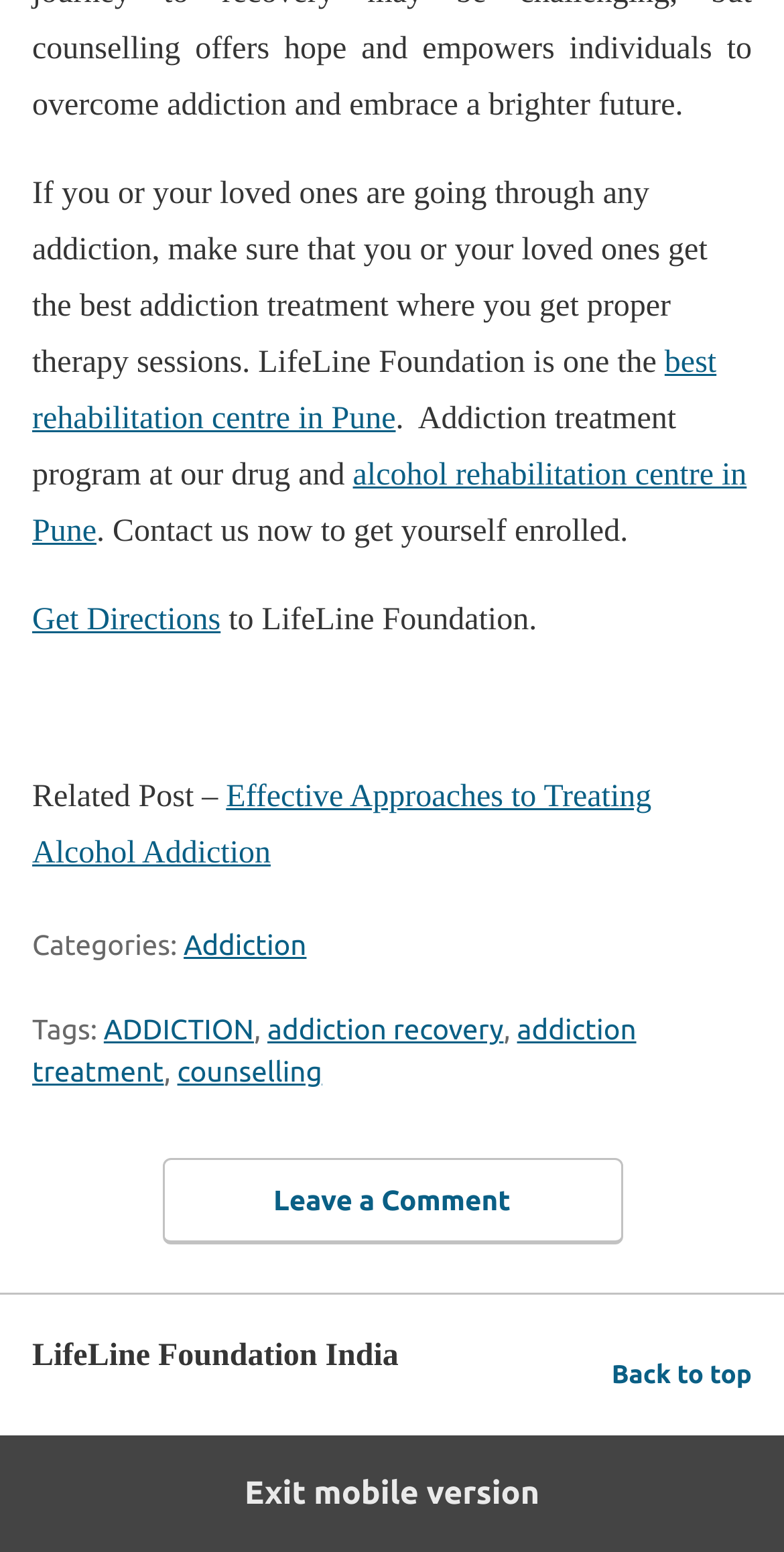Identify the bounding box coordinates of the clickable region necessary to fulfill the following instruction: "Leave a comment". The bounding box coordinates should be four float numbers between 0 and 1, i.e., [left, top, right, bottom].

[0.206, 0.745, 0.794, 0.801]